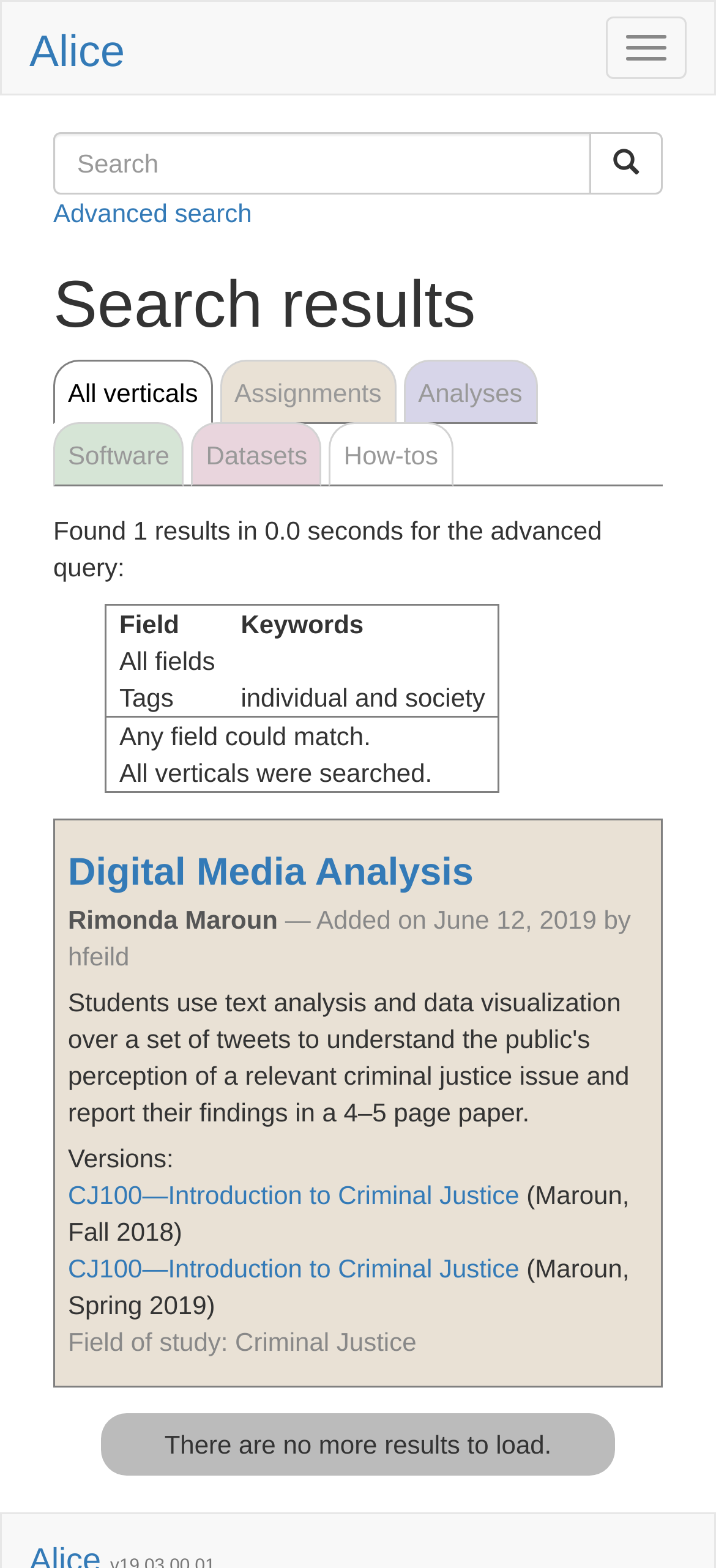Respond concisely with one word or phrase to the following query:
What is the field of study of the result?

Criminal Justice